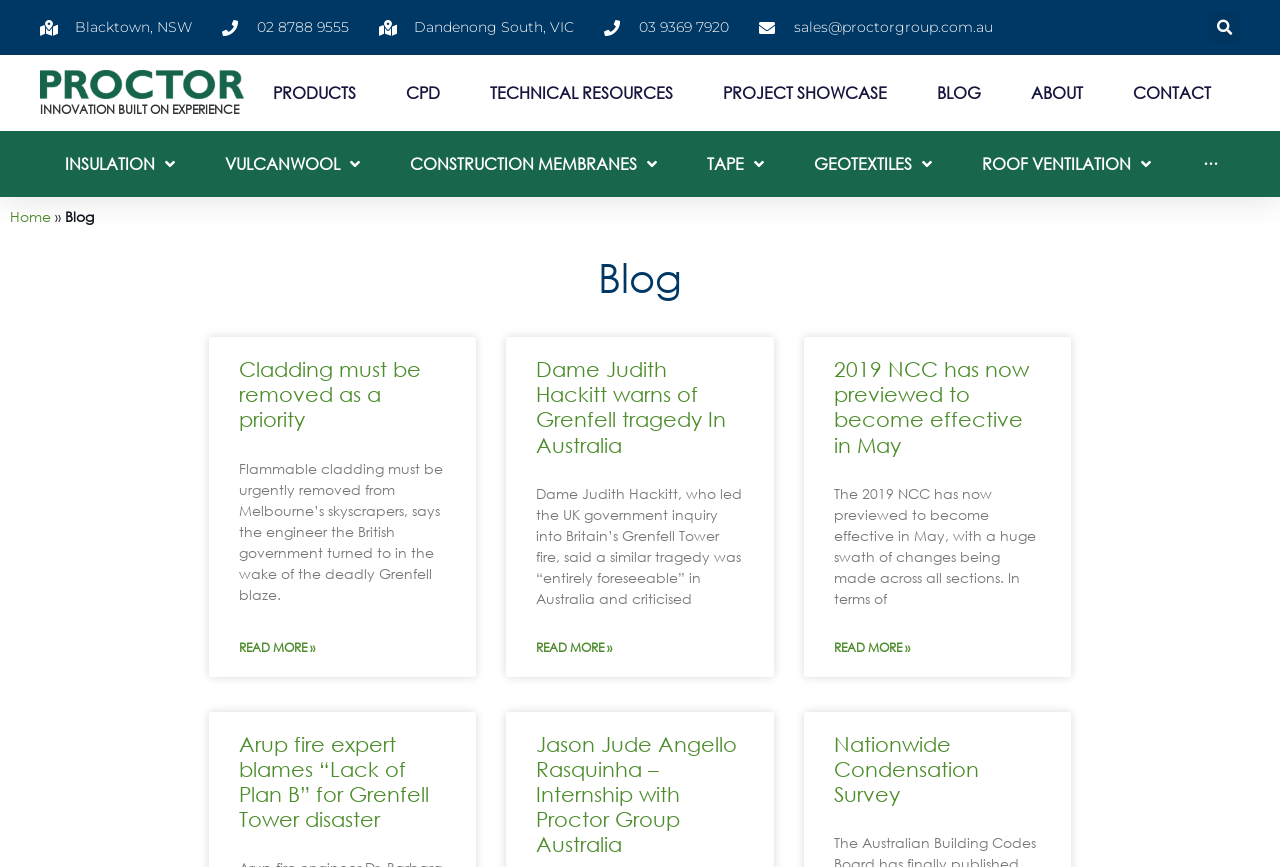Given the description of the UI element: "Tape", predict the bounding box coordinates in the form of [left, top, right, bottom], with each value being a float between 0 and 1.

[0.532, 0.179, 0.616, 0.198]